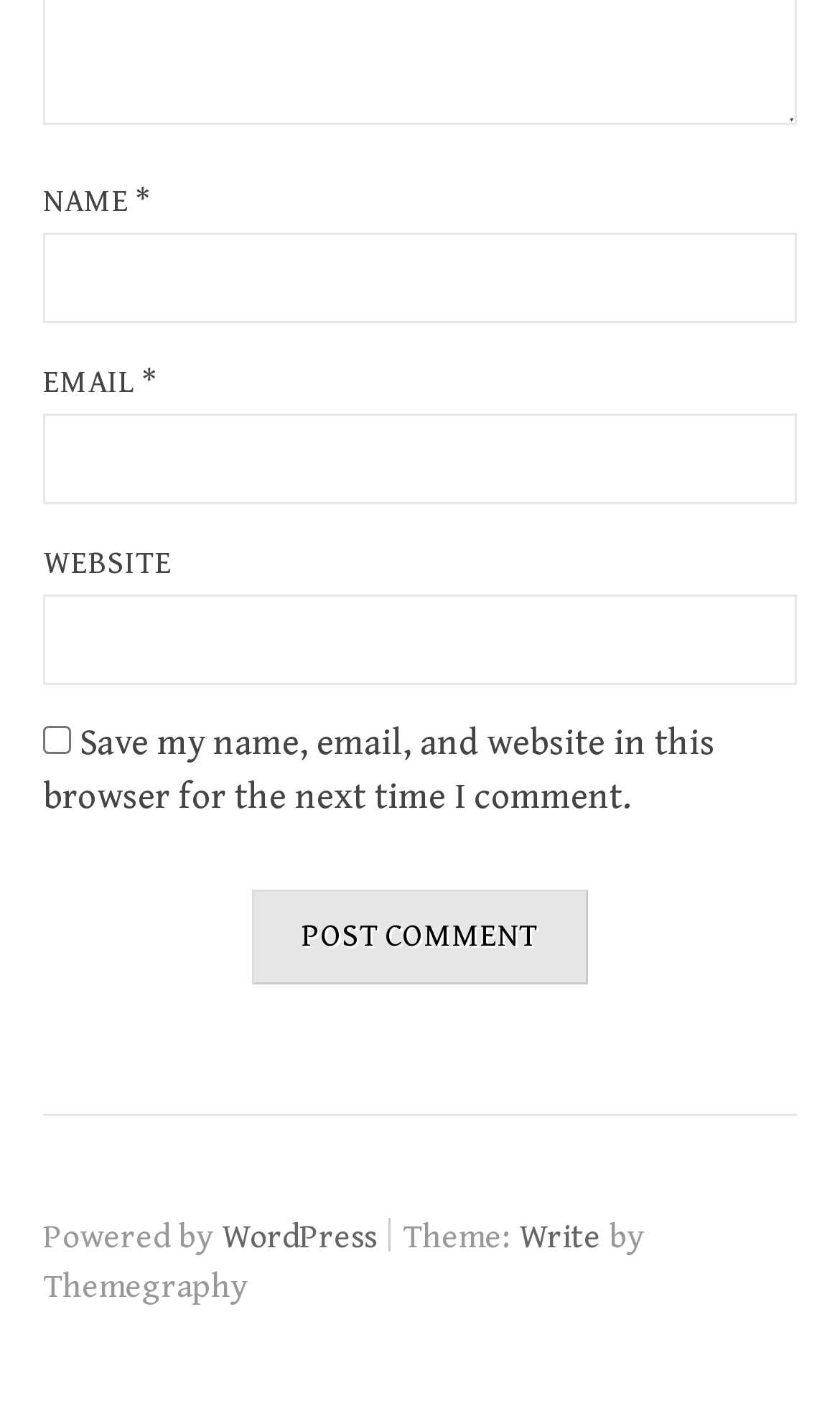Is the 'Save my name, email, and website in this browser for the next time I comment' checkbox checked?
Provide a one-word or short-phrase answer based on the image.

No